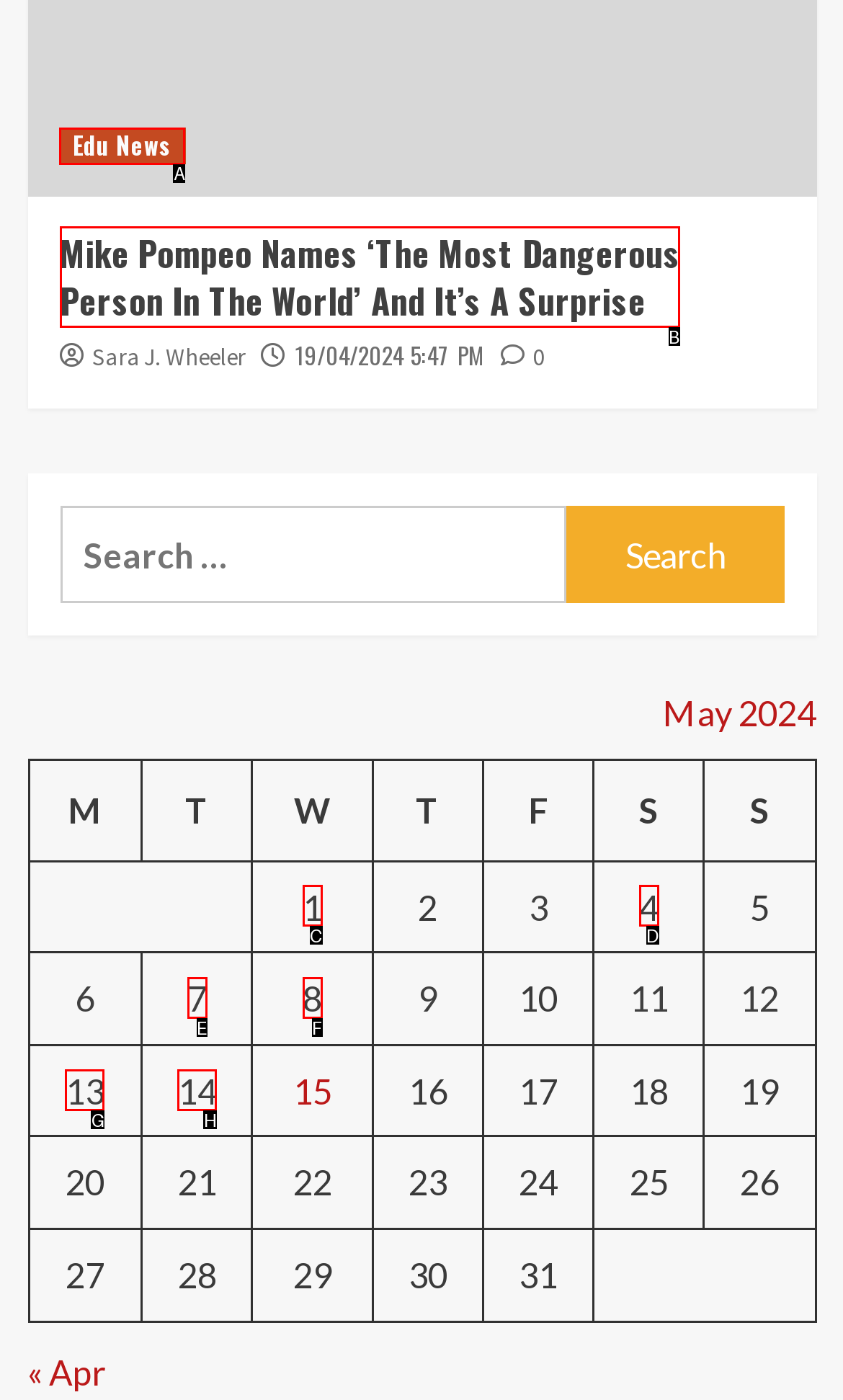Which lettered option should be clicked to achieve the task: Click on Cars? Choose from the given choices.

None